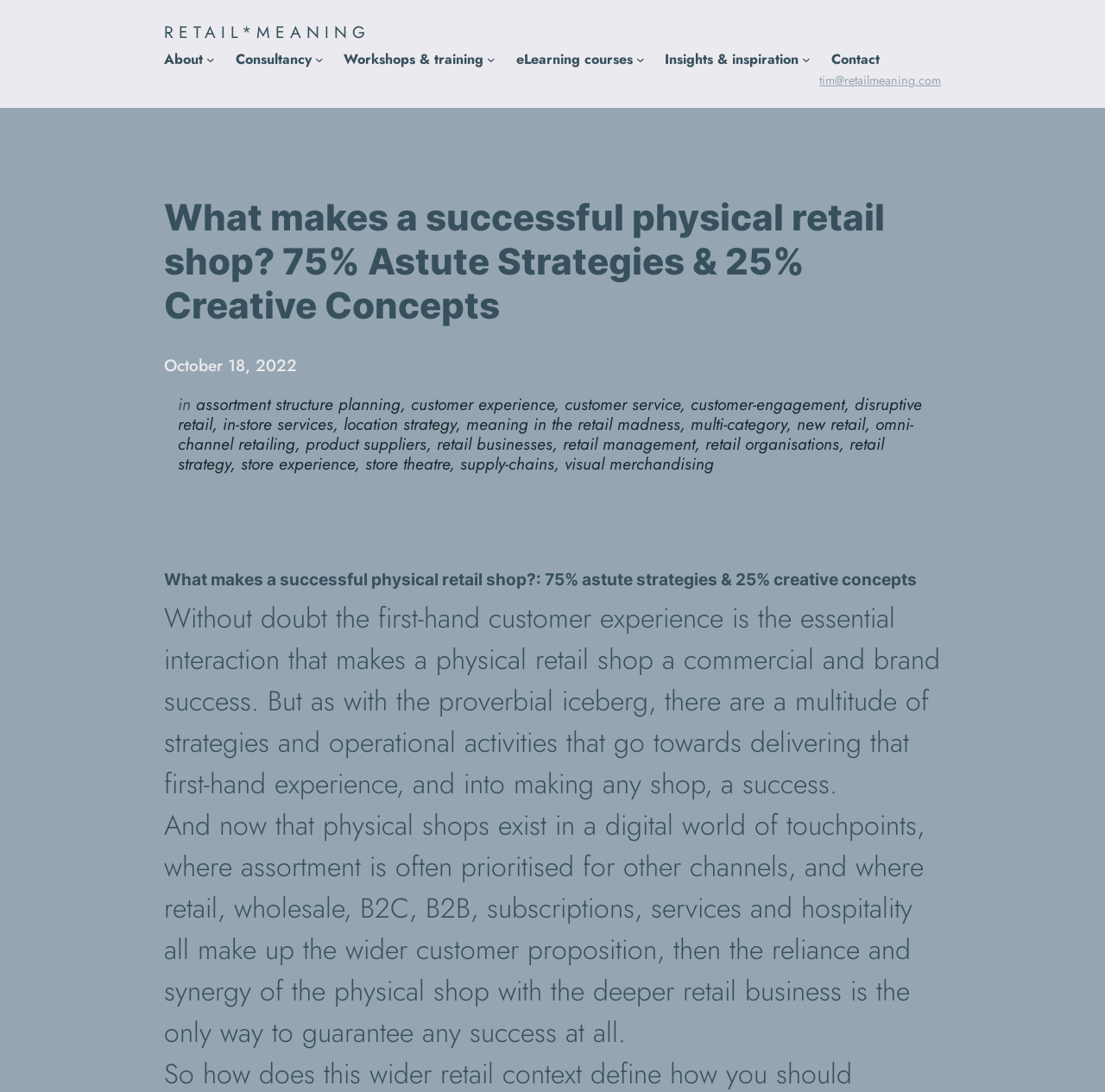What is the main topic of this webpage?
Offer a detailed and full explanation in response to the question.

Based on the webpage content, the main topic is about what makes a successful physical retail shop, including strategies and operational activities that contribute to its success.